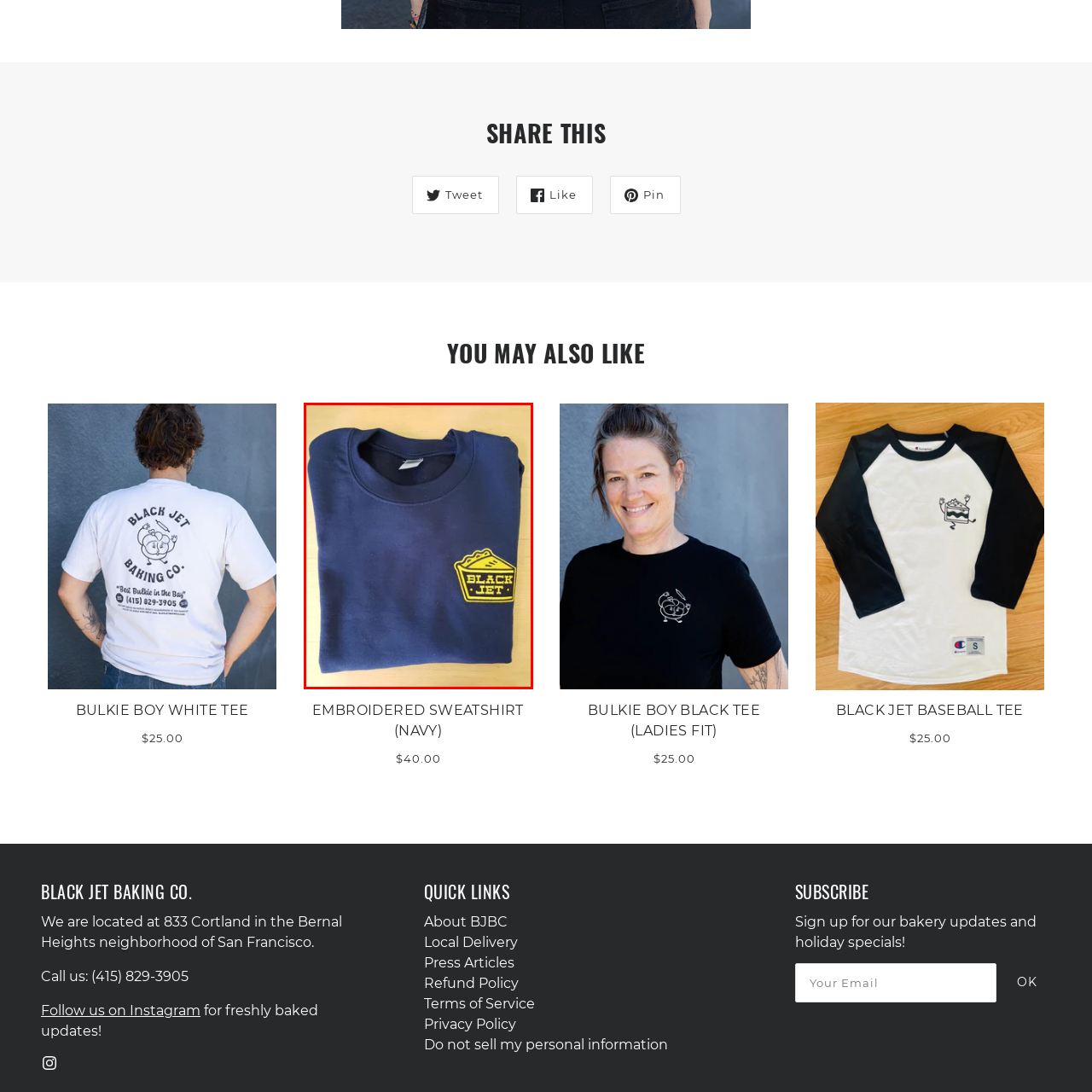What is the shape depicted in the embroidered logo?
Inspect the image within the red bounding box and answer concisely using one word or a short phrase.

A slice of pie